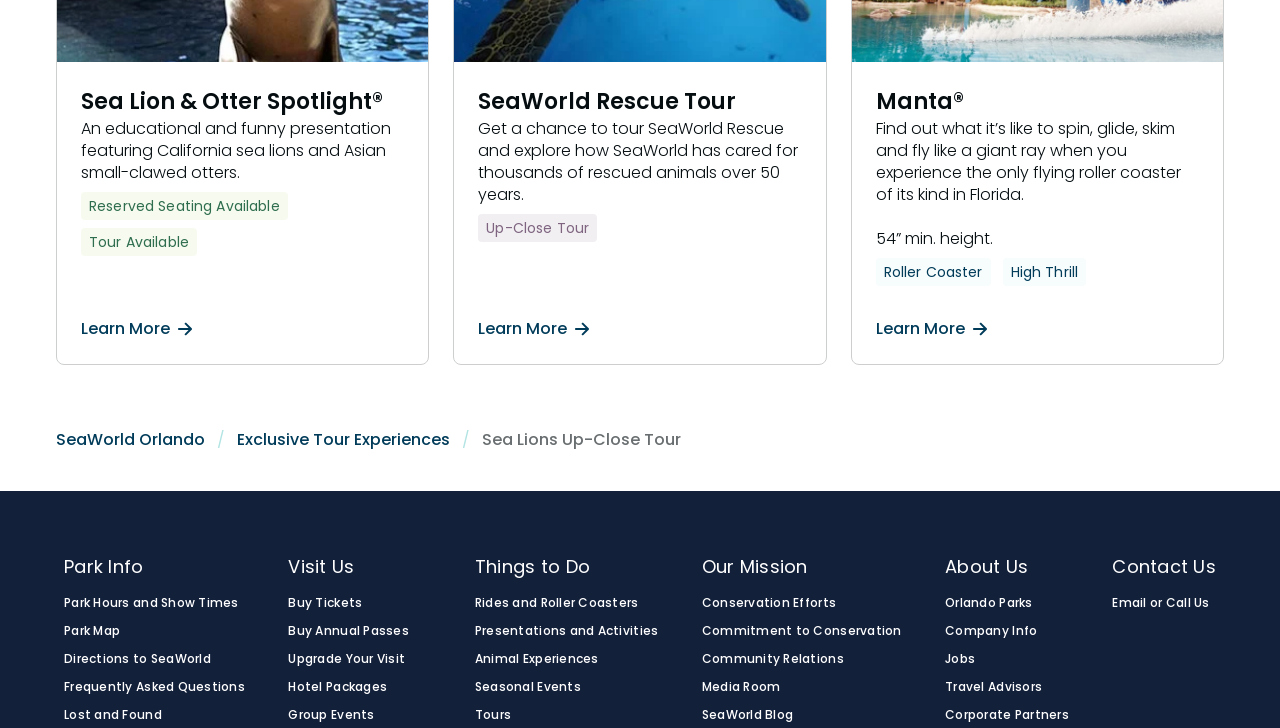What types of experiences can visitors have at the park?
Answer with a single word or phrase by referring to the visual content.

Rides, presentations, animal experiences